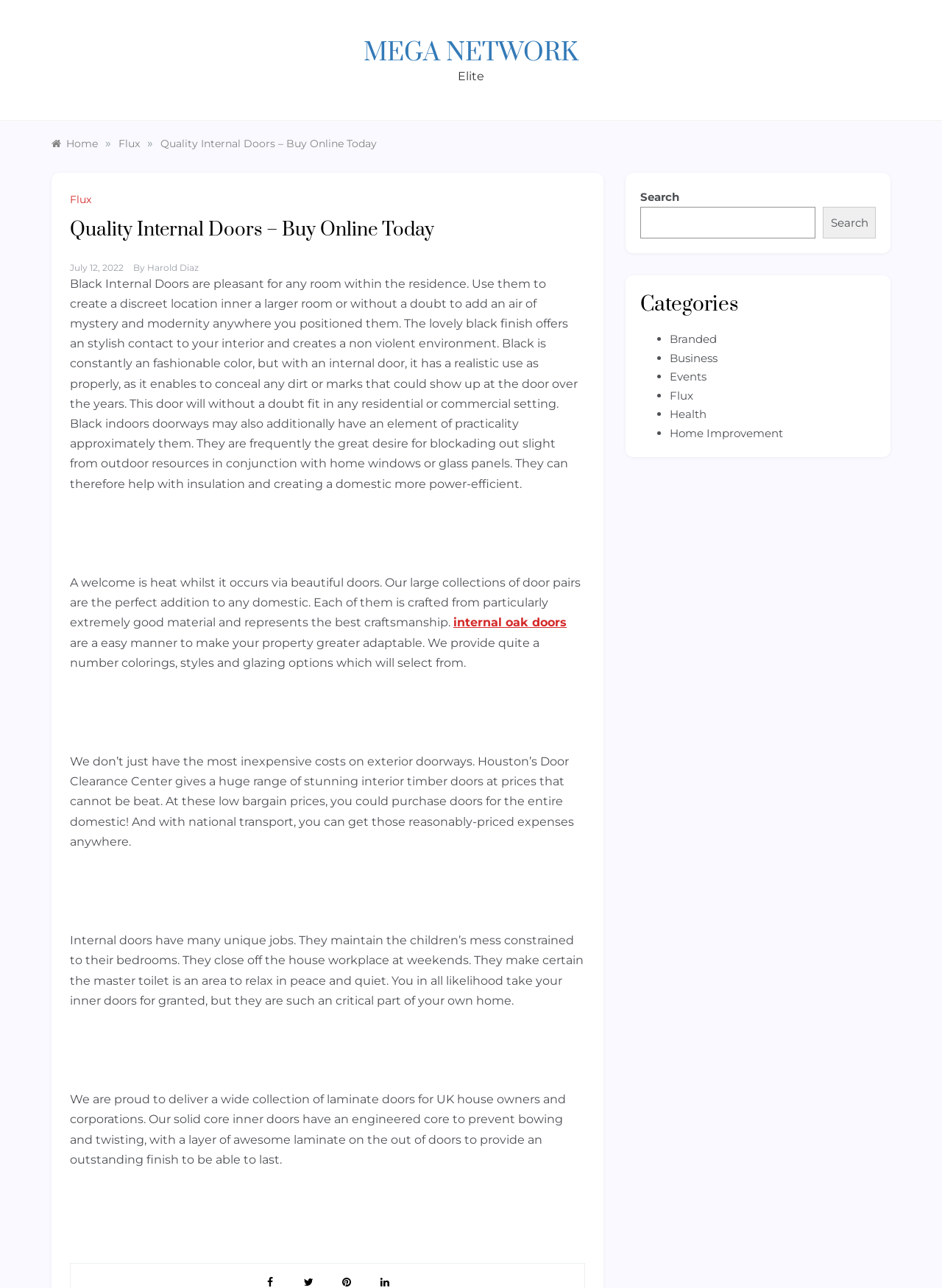Respond with a single word or phrase to the following question:
What is the name of the website?

Mega Network